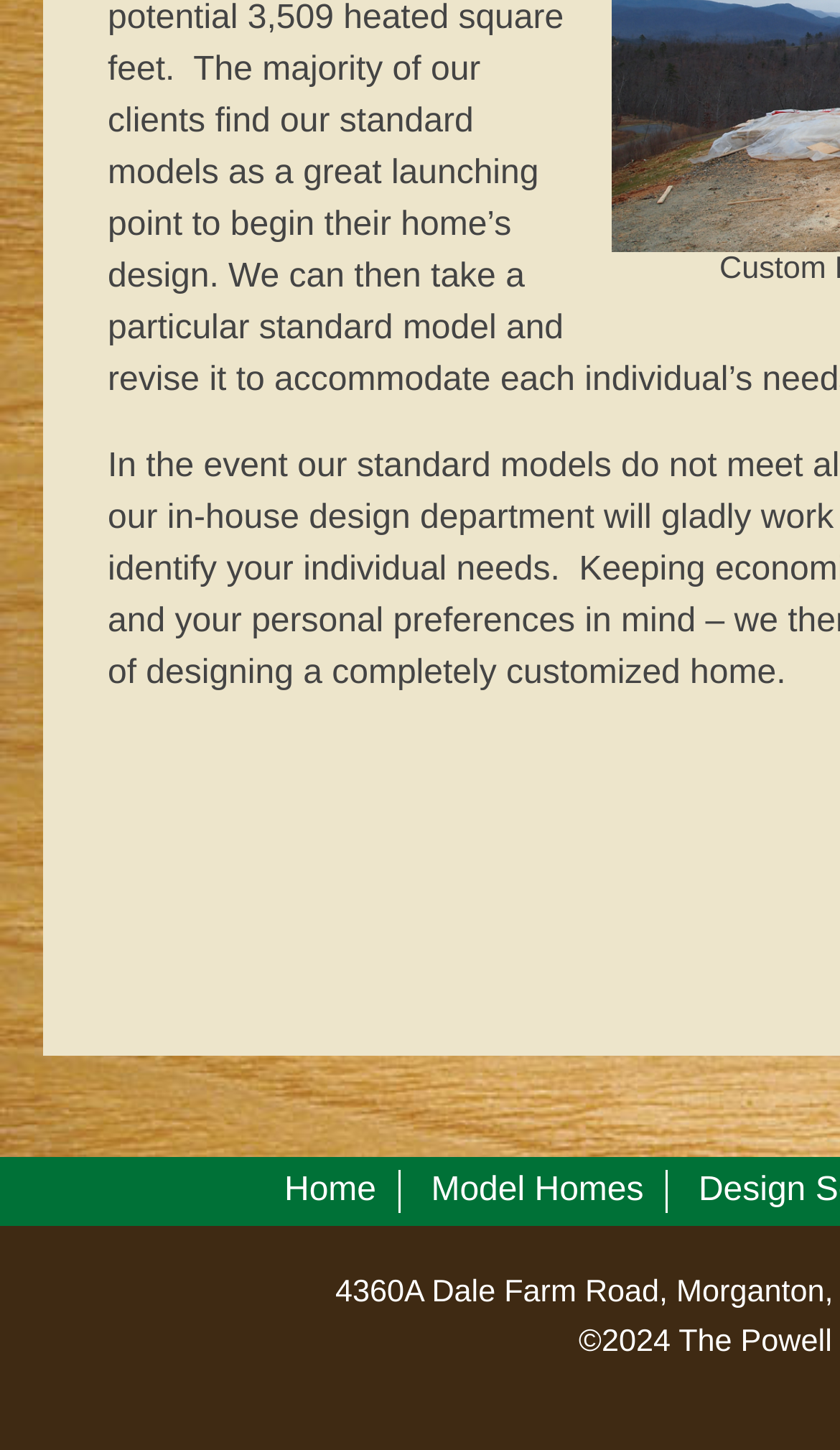Using the given element description, provide the bounding box coordinates (top-left x, top-left y, bottom-right x, bottom-right y) for the corresponding UI element in the screenshot: Model Homes

[0.513, 0.806, 0.766, 0.836]